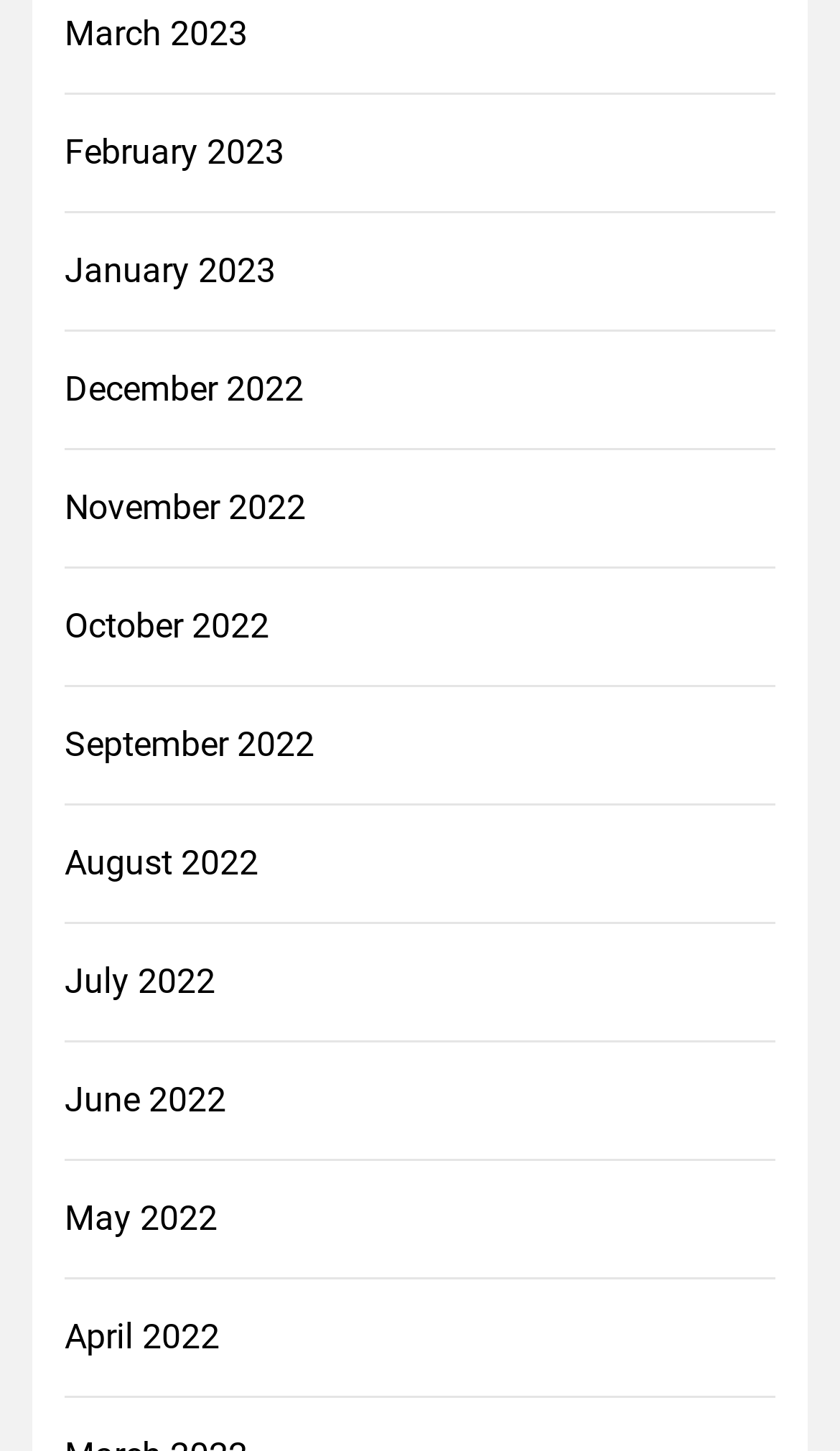Determine the bounding box coordinates of the region that needs to be clicked to achieve the task: "view March 2023".

[0.077, 0.006, 0.312, 0.042]